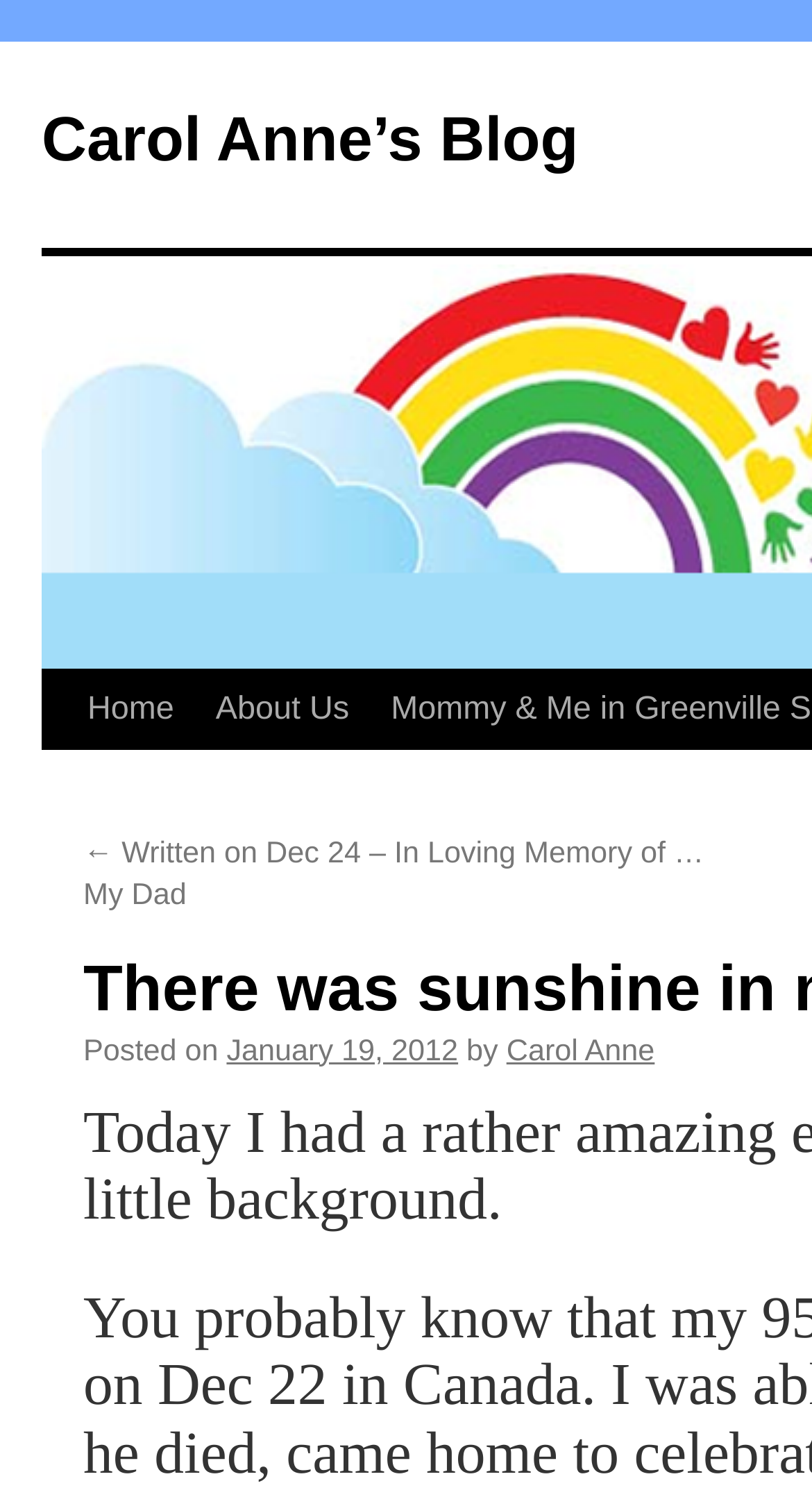Pinpoint the bounding box coordinates of the clickable area necessary to execute the following instruction: "view previous post". The coordinates should be given as four float numbers between 0 and 1, namely [left, top, right, bottom].

[0.103, 0.563, 0.867, 0.613]